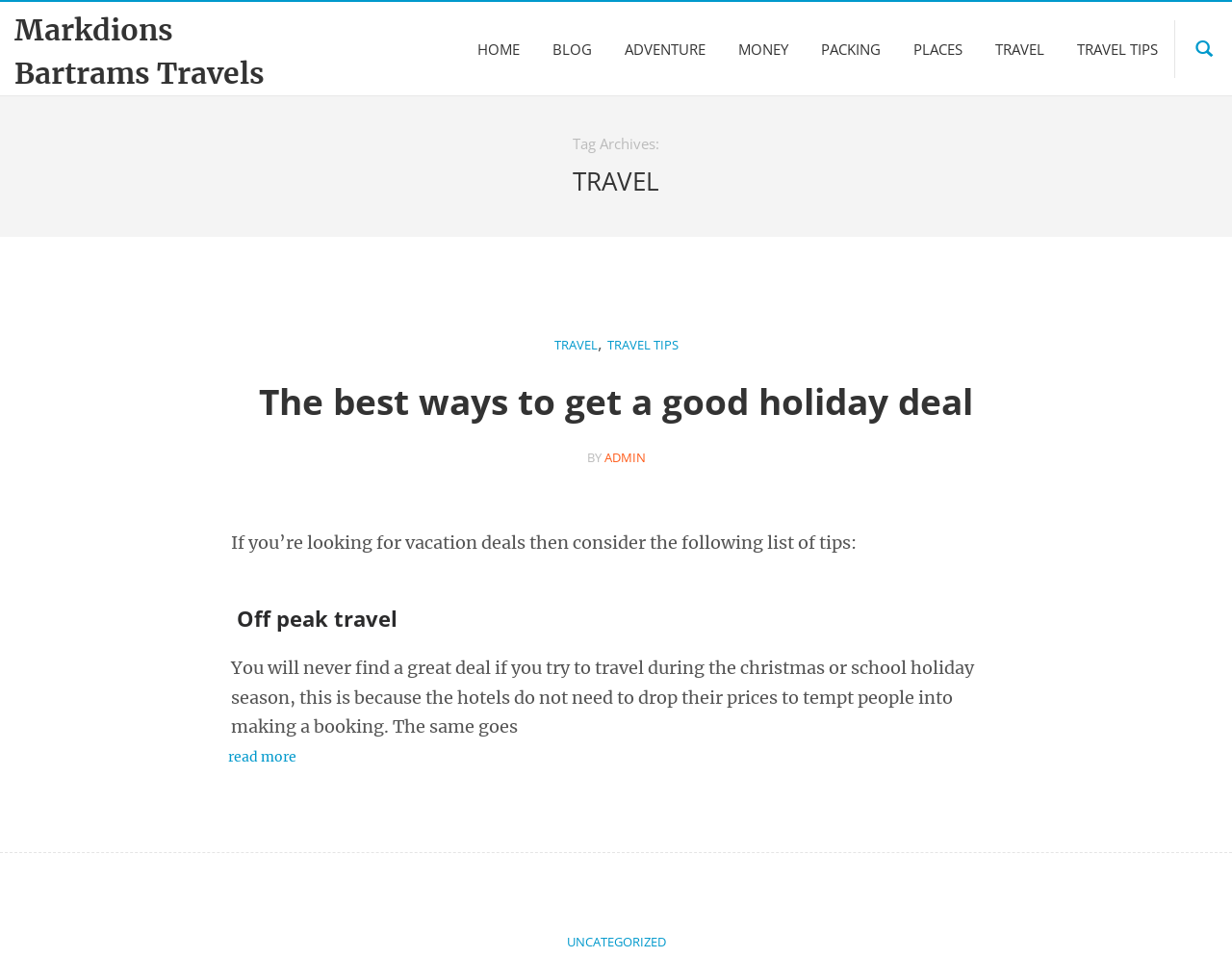Who is the author of the article?
Examine the screenshot and reply with a single word or phrase.

ADMIN